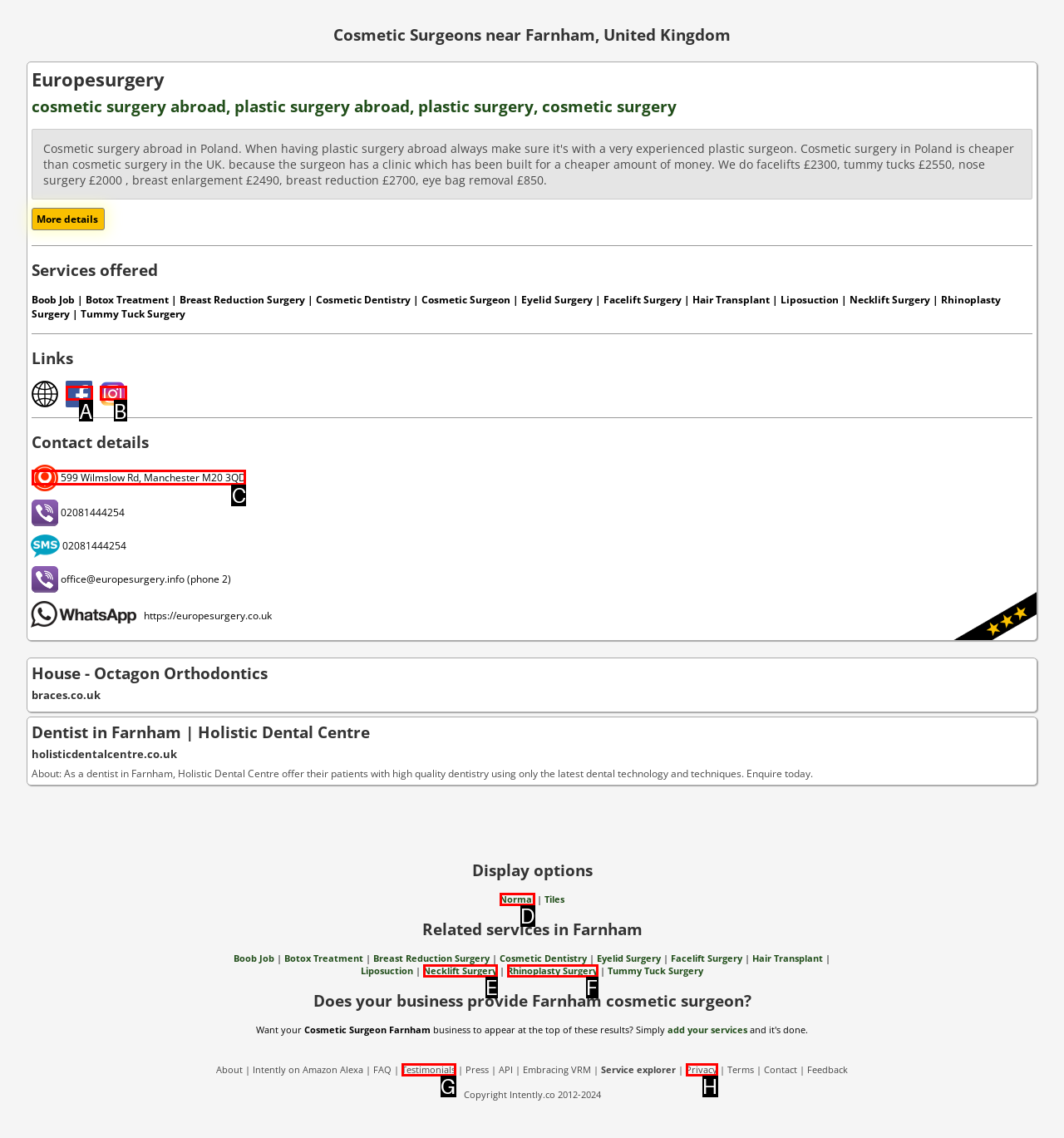Determine which HTML element should be clicked to carry out the following task: Get 'Address' Respond with the letter of the appropriate option.

C